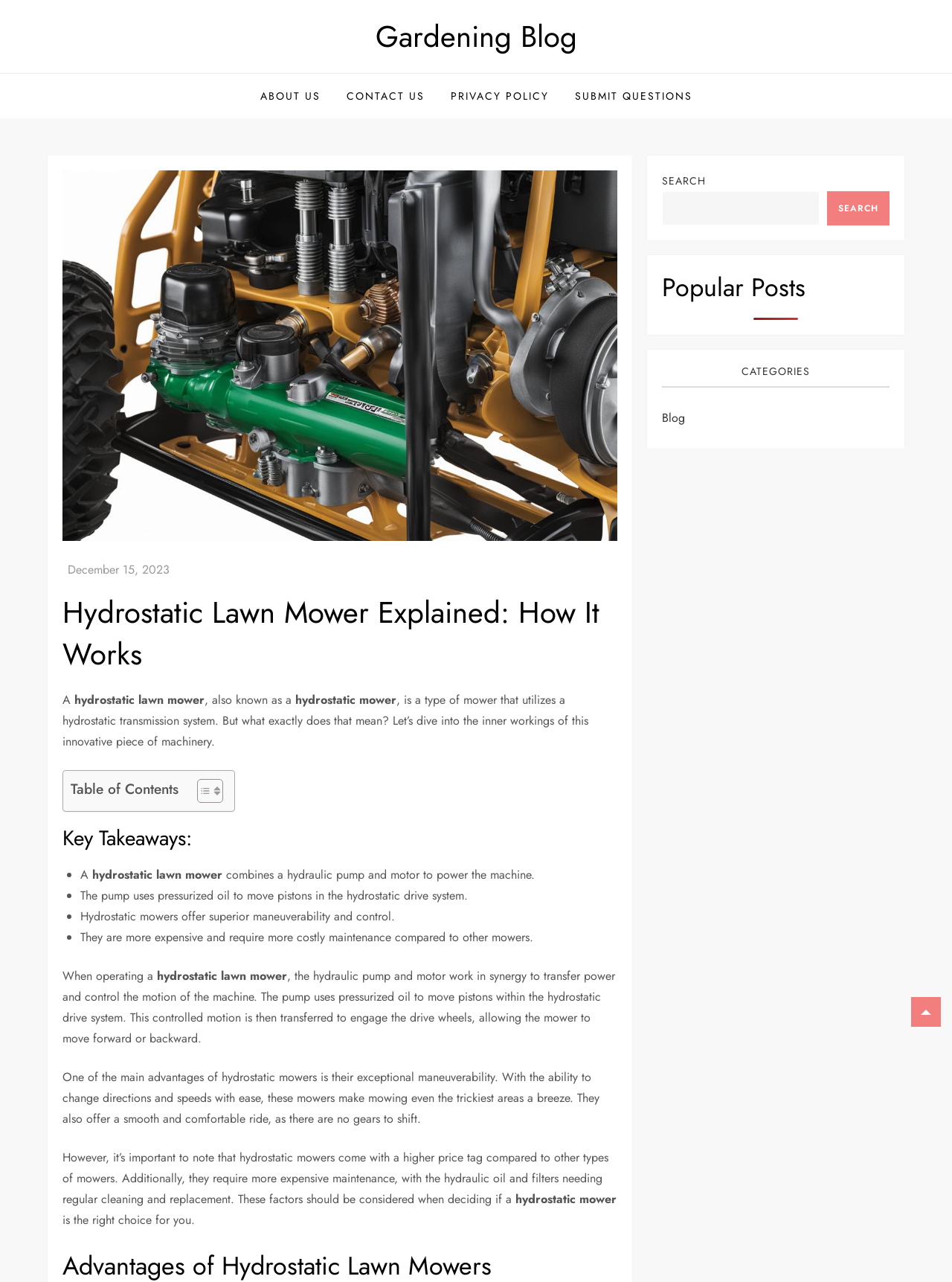Please find the main title text of this webpage.

Hydrostatic Lawn Mower Explained: How It Works